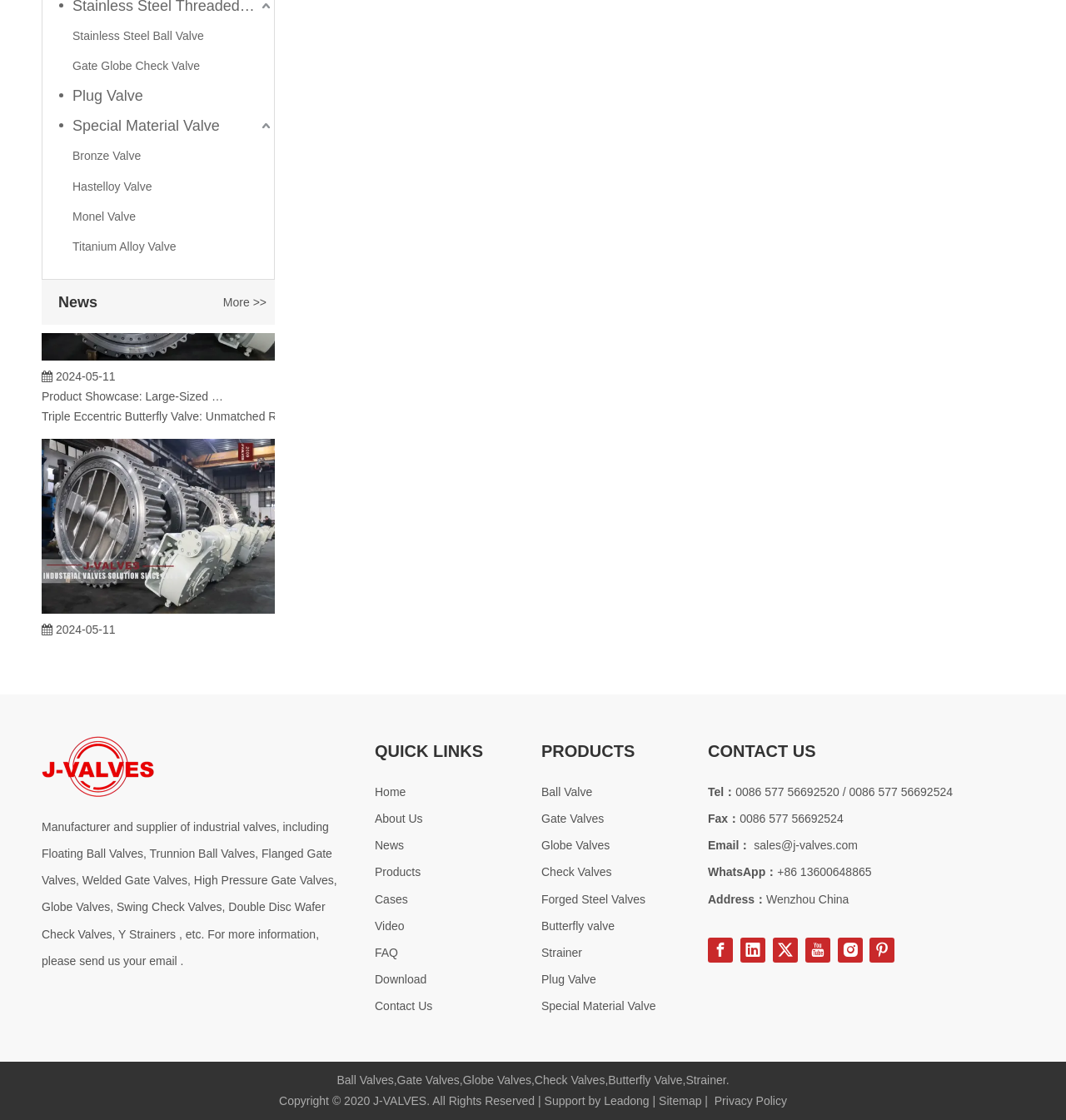What is the address of J-VALVES?
Based on the image, answer the question with as much detail as possible.

The address of J-VALVES can be found in the CONTACT US section of the webpage, which is Wenzhou China.